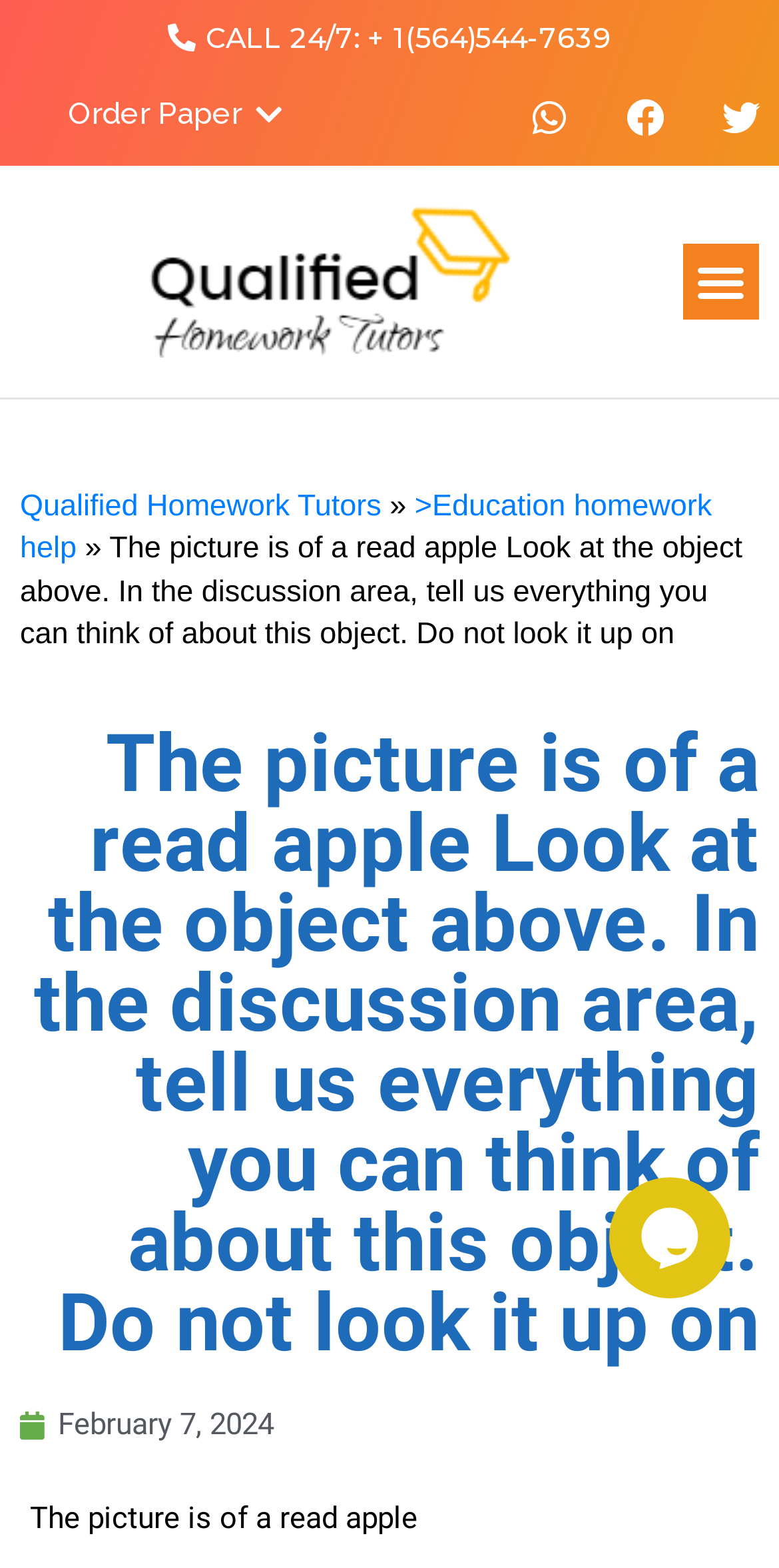Determine the bounding box coordinates of the section to be clicked to follow the instruction: "Go to Education homework help". The coordinates should be given as four float numbers between 0 and 1, formatted as [left, top, right, bottom].

[0.026, 0.312, 0.914, 0.361]